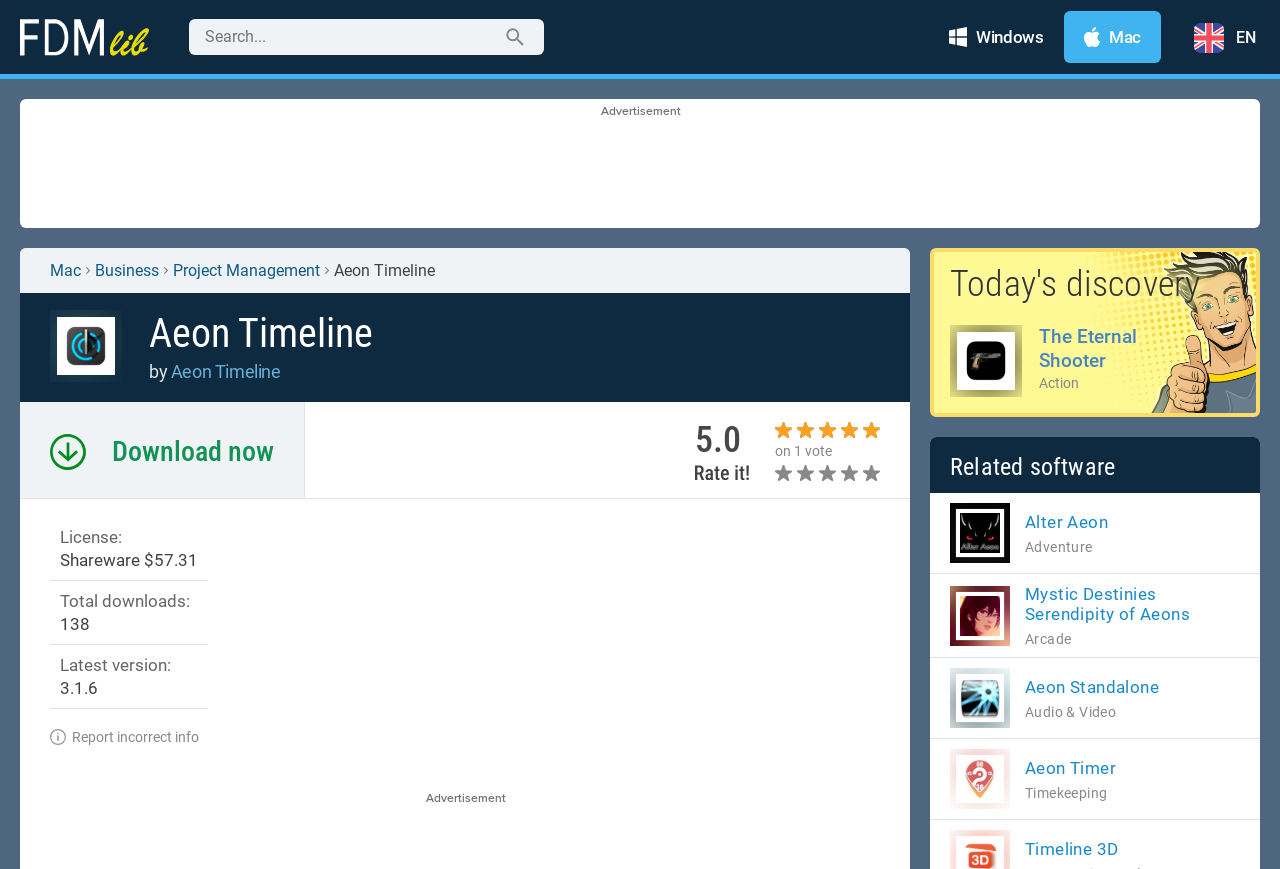Locate the bounding box coordinates of the clickable element to fulfill the following instruction: "Download Aeon Timeline". Provide the coordinates as four float numbers between 0 and 1 in the format [left, top, right, bottom].

[0.088, 0.5, 0.214, 0.538]